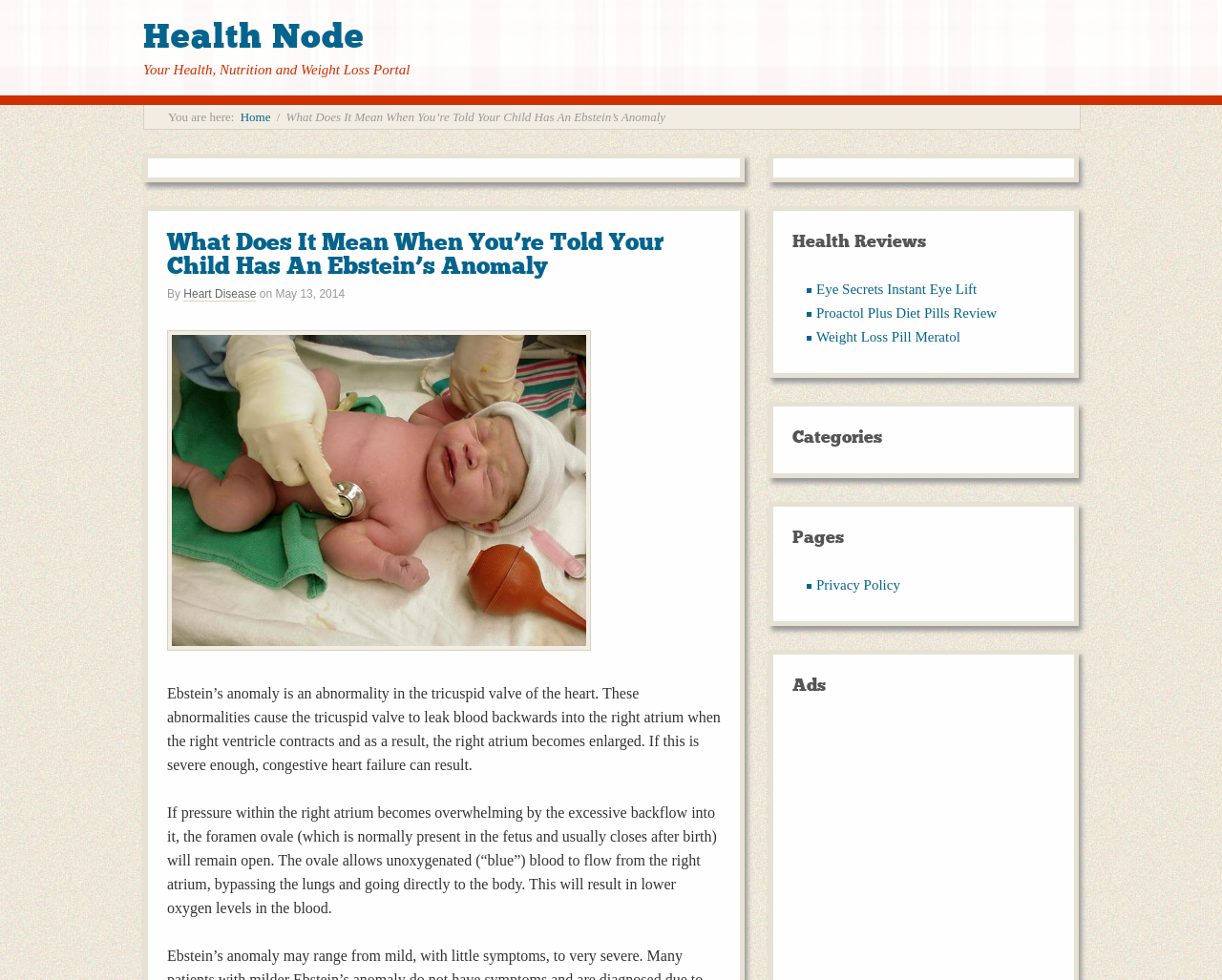What is Ebstein's anomaly?
Please answer the question with a detailed and comprehensive explanation.

Based on the webpage content, Ebstein's anomaly is an abnormality in the tricuspid valve of the heart, which causes the tricuspid valve to leak blood backwards into the right atrium when the right ventricle contracts.